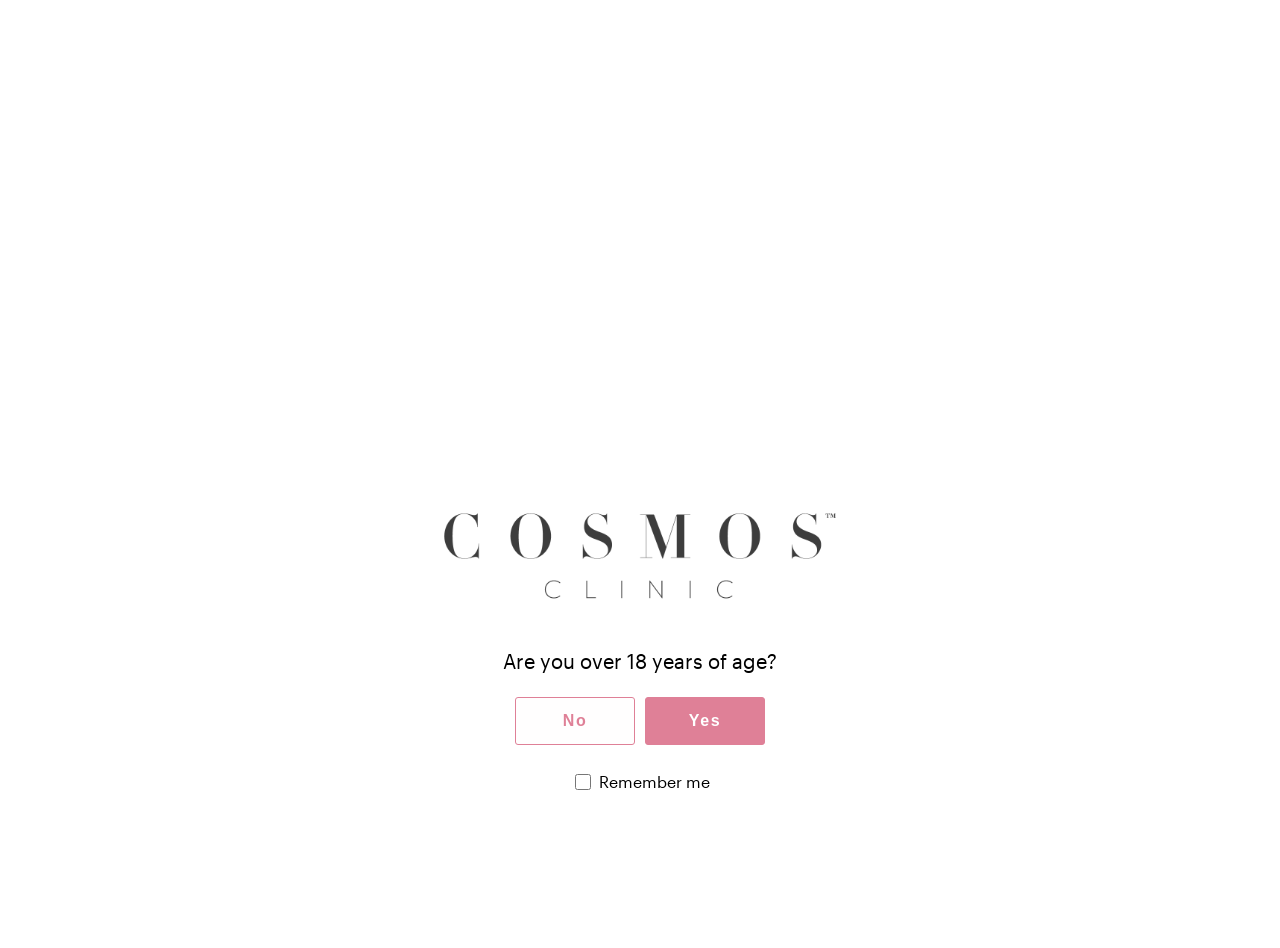What is the topic of the blog post?
Carefully analyze the image and provide a thorough answer to the question.

The heading of the blog post is 'A Quick Guide to Treating Volume Enhancement Treatments and Acne Scarring in Adelaide', which indicates that the topic of the blog post is related to treating volume enhancement treatments and acne scarring.